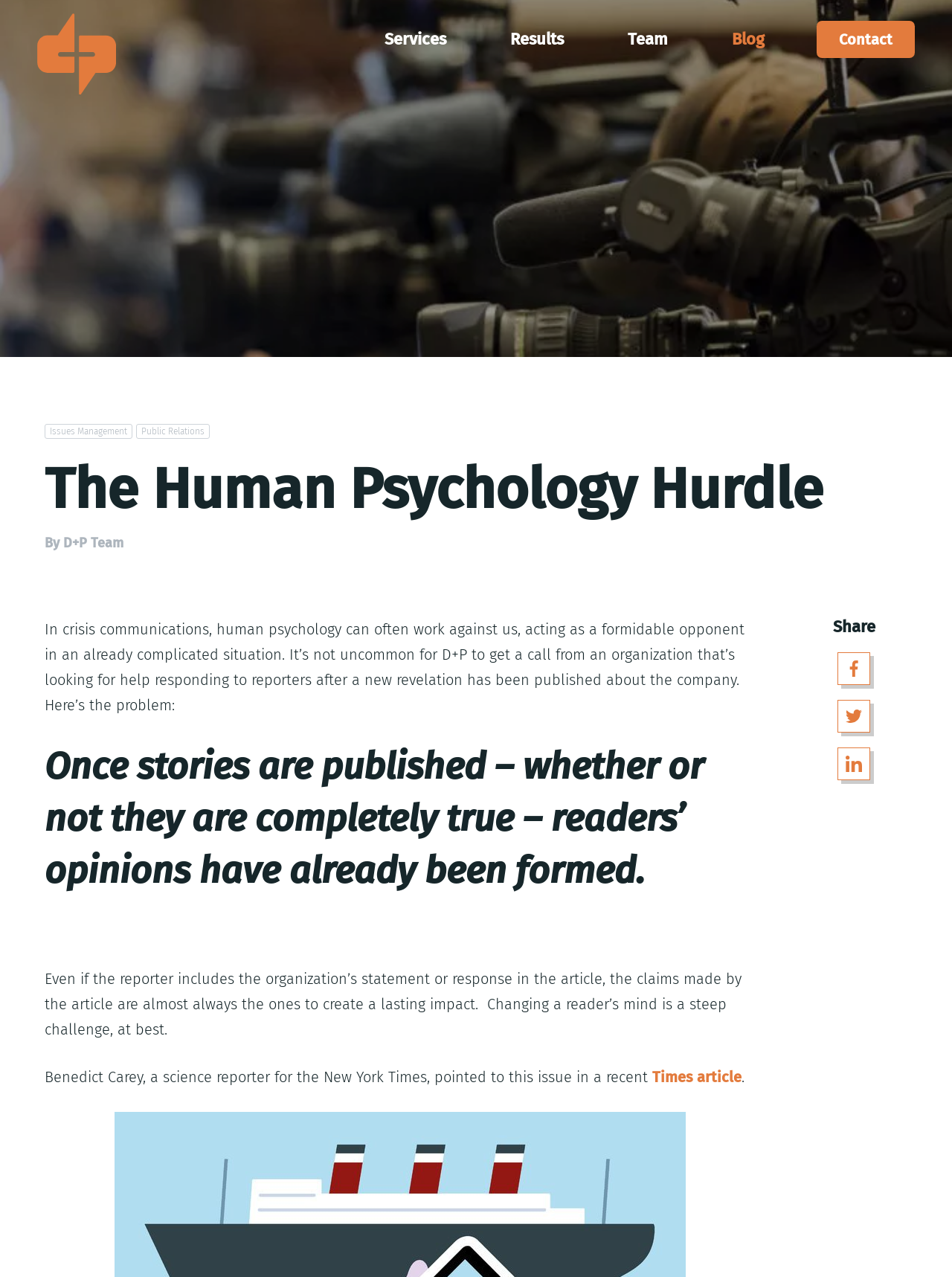What is the name of the company mentioned in the webpage?
Utilize the information in the image to give a detailed answer to the question.

The name of the company is mentioned in the top-left corner of the webpage as 'Devine + Partners', which is also a link. Additionally, it is mentioned in the text as 'D+P'.